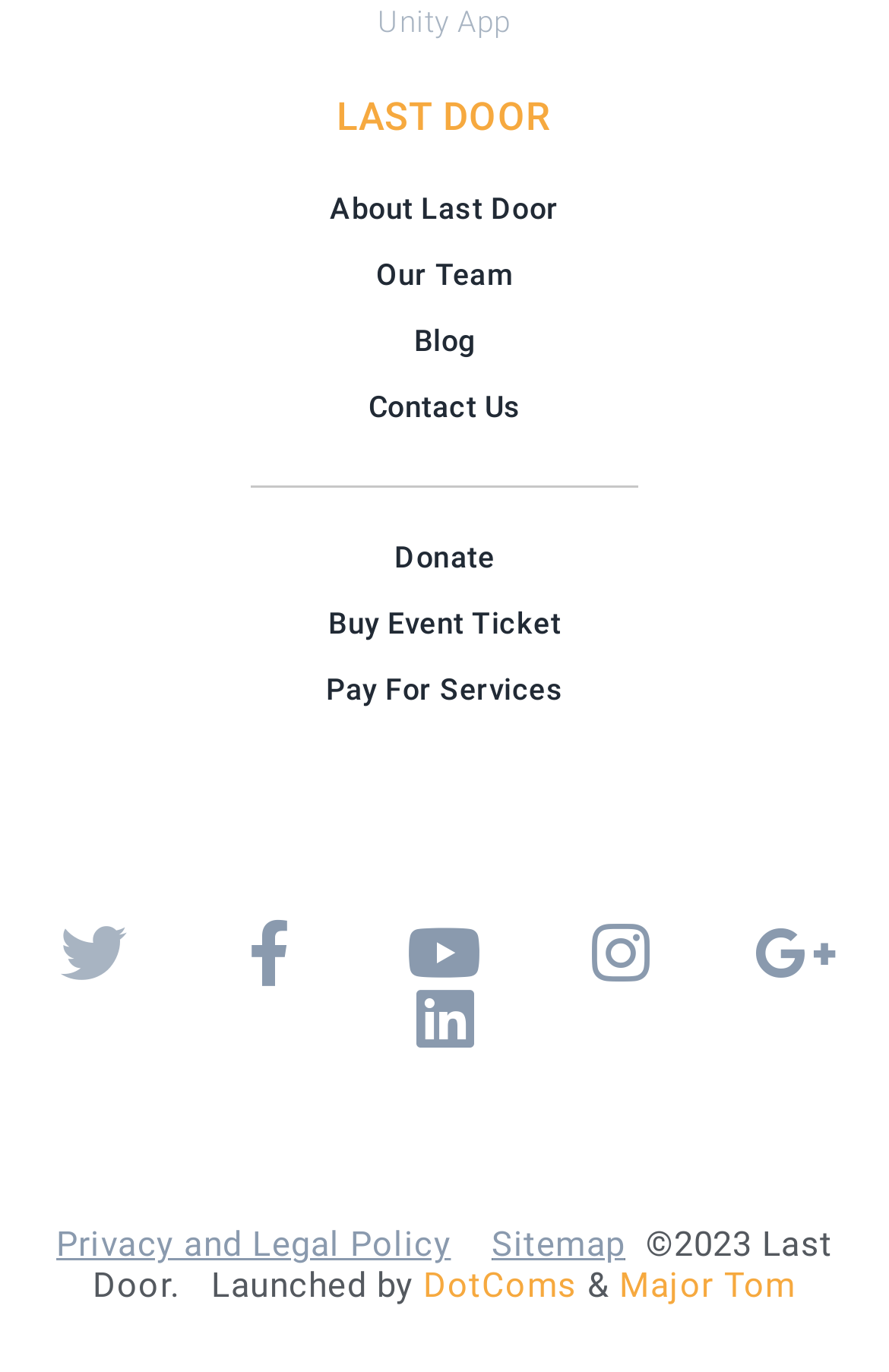Determine the bounding box coordinates of the target area to click to execute the following instruction: "Learn about Last Door."

[0.103, 0.132, 0.897, 0.172]